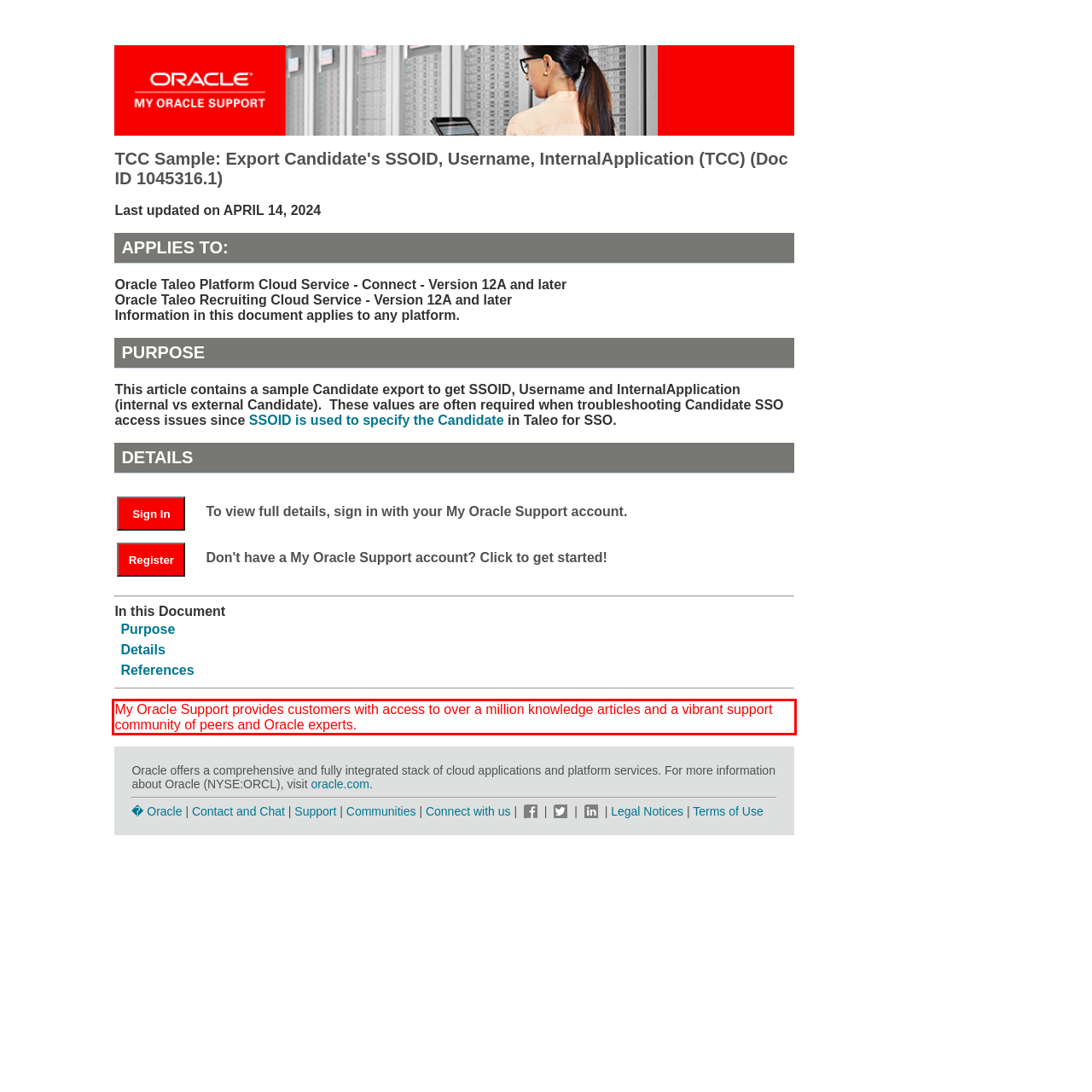Given a webpage screenshot, identify the text inside the red bounding box using OCR and extract it.

My Oracle Support provides customers with access to over a million knowledge articles and a vibrant support community of peers and Oracle experts.